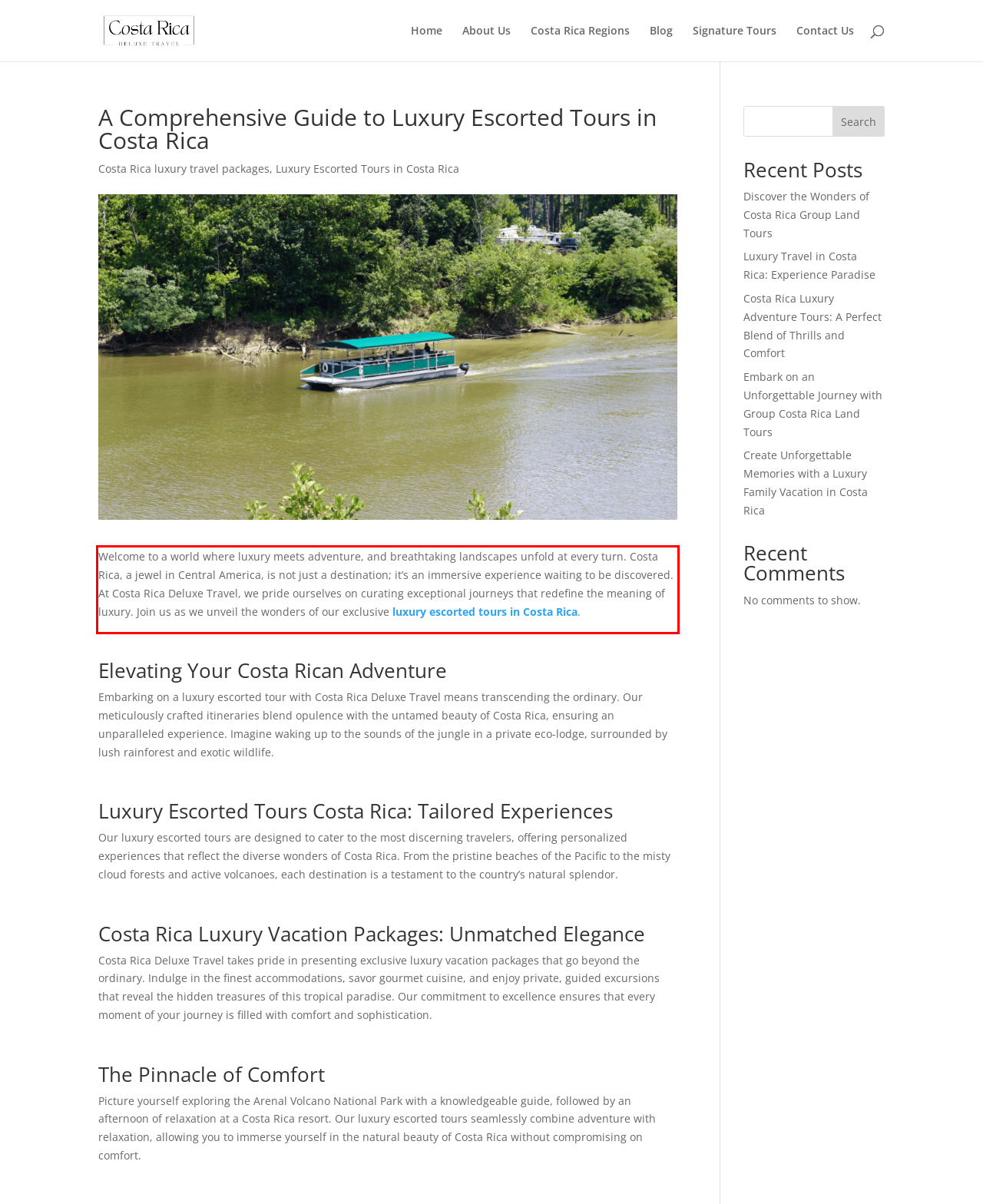You are given a webpage screenshot with a red bounding box around a UI element. Extract and generate the text inside this red bounding box.

Welcome to a world where luxury meets adventure, and breathtaking landscapes unfold at every turn. Costa Rica, a jewel in Central America, is not just a destination; it’s an immersive experience waiting to be discovered. At Costa Rica Deluxe Travel, we pride ourselves on curating exceptional journeys that redefine the meaning of luxury. Join us as we unveil the wonders of our exclusive luxury escorted tours in Costa Rica.